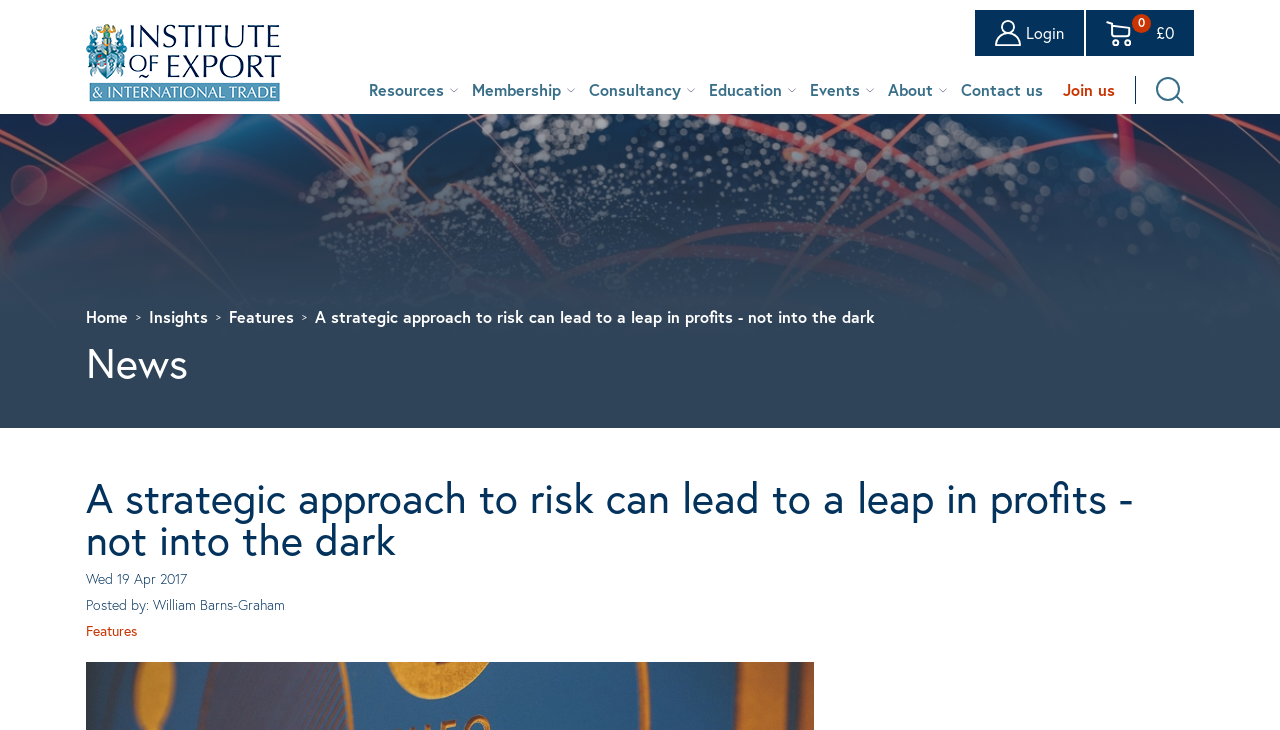Locate the bounding box coordinates of the element that needs to be clicked to carry out the instruction: "Click the 'Home' link". The coordinates should be given as four float numbers ranging from 0 to 1, i.e., [left, top, right, bottom].

None